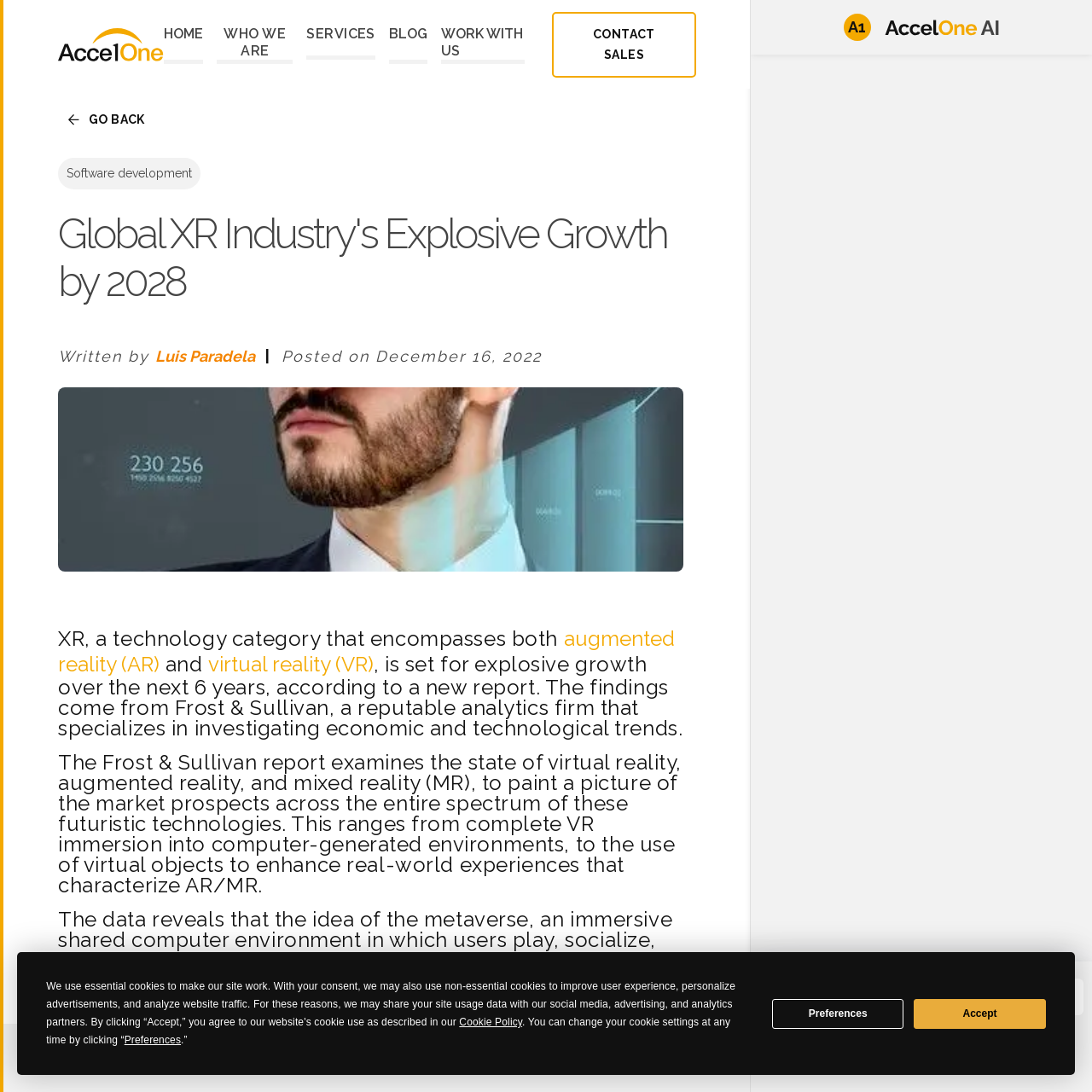Can you find the bounding box coordinates for the element that needs to be clicked to execute this instruction: "Search for something"? The coordinates should be given as four float numbers between 0 and 1, i.e., [left, top, right, bottom].

None